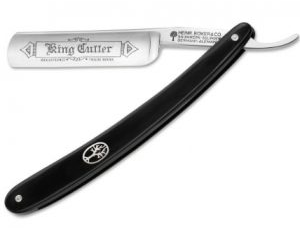Offer an in-depth caption of the image, mentioning all notable aspects.

The image features a classic straight razor, known as the "King Cutter," characterized by its sleek design and high-quality craftsmanship. The blade shines with a polished finish, displaying intricate engraving that underscores its authenticity and elegance. The handle, made of a smooth black material, curves gently, providing a comfortable grip for precise shaving. This type of razor offers an intimate and traditional shaving experience, allowing users to achieve a remarkably close shave. The straight razor is often favored by barbers and shaving enthusiasts alike for its effectiveness and the skill it demands, making it a significant tool in both personal grooming and professional barbering settings.